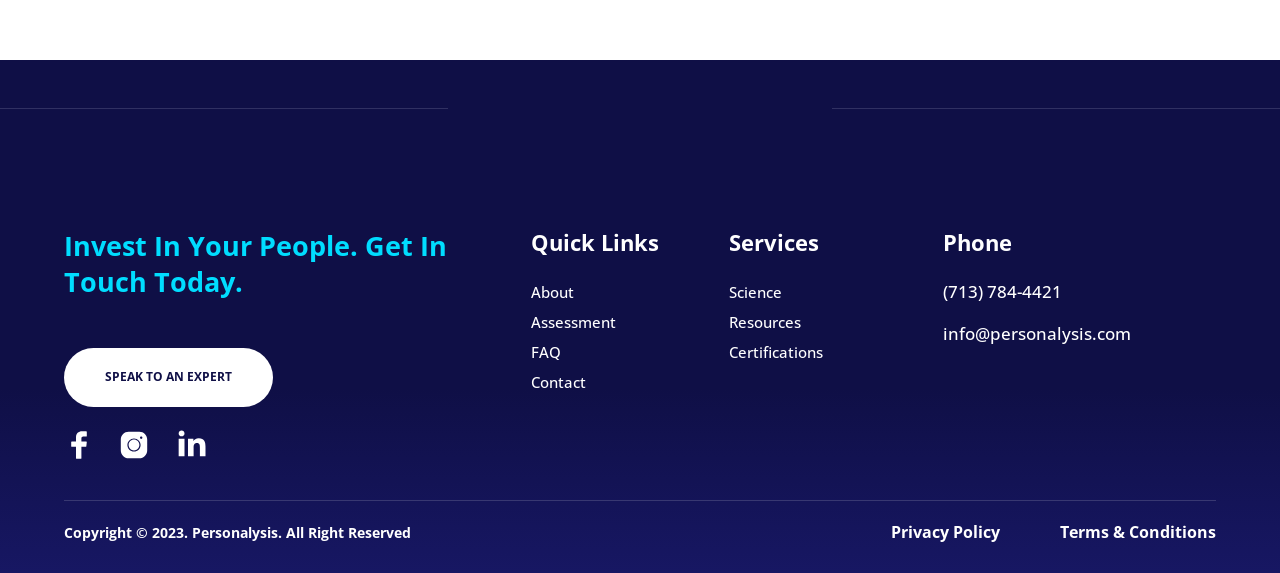How many links are under 'Quick Links'?
Please respond to the question with as much detail as possible.

I counted the number of links under the 'Quick Links' heading and found four links: 'About', 'Assessment', 'FAQ', and 'Contact'.